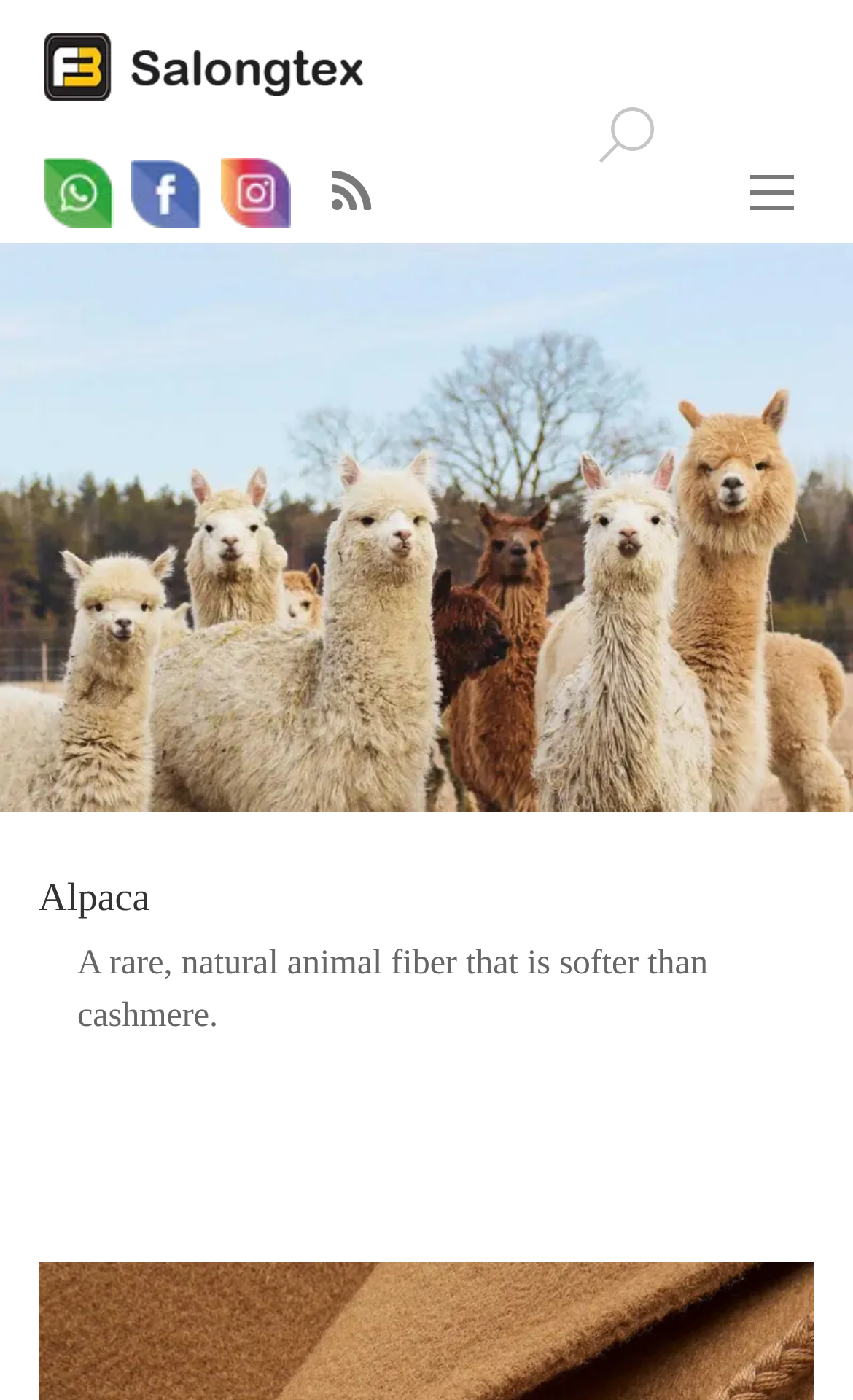What is the main topic of this webpage?
Using the details from the image, give an elaborate explanation to answer the question.

The main topic of this webpage is Alpaca, which is evident from the presence of the word 'Alpaca' in multiple places, including the heading, link, and image descriptions.